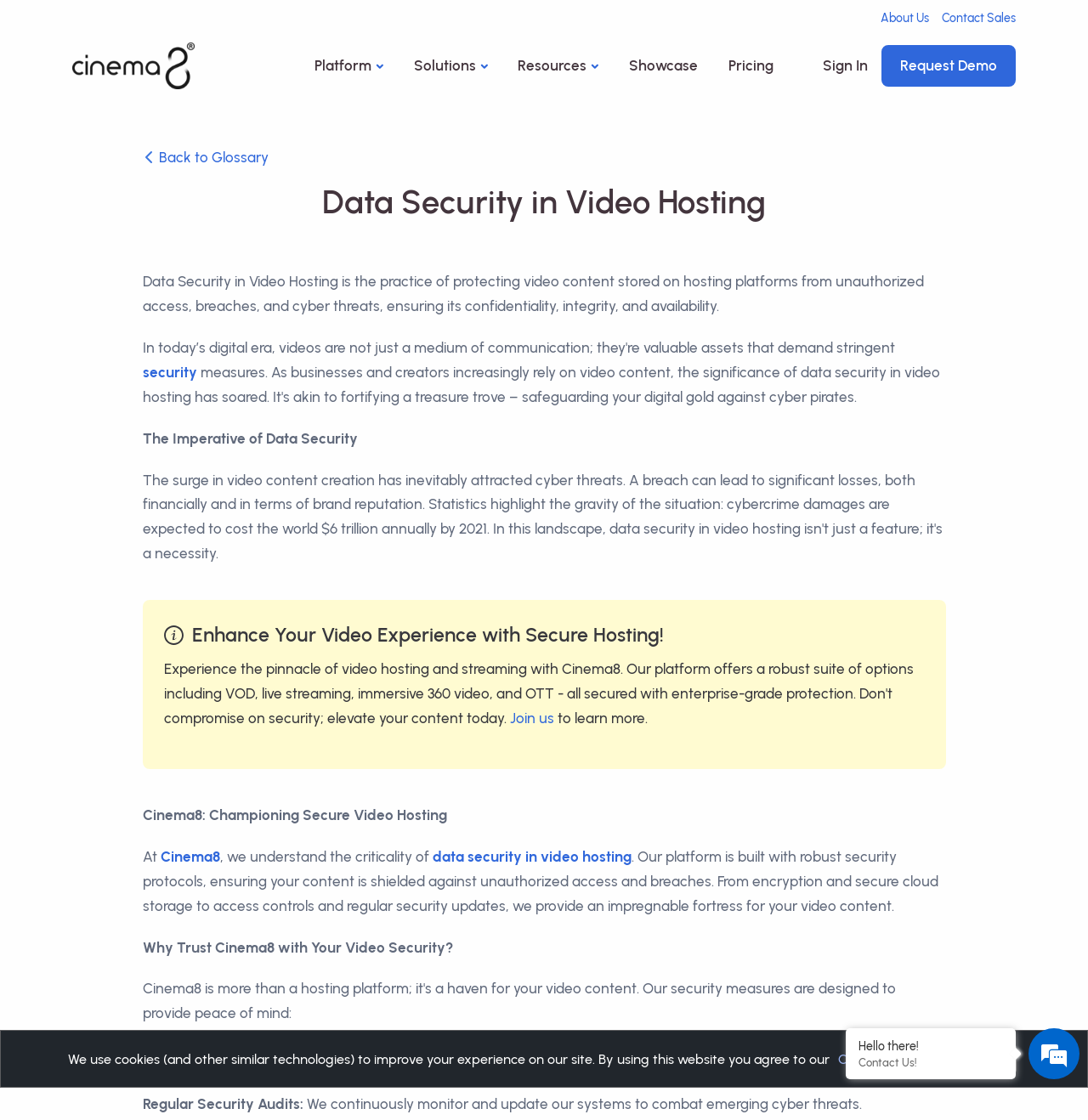Using the information in the image, give a comprehensive answer to the question: 
What is the relationship between data security and video hosting?

The relationship between data security and video hosting is that data security is crucial for video hosting because video content stored on hosting platforms needs to be protected from unauthorized access, breaches, and cyber threats, ensuring its confidentiality, integrity, and availability, as explained on the webpage.